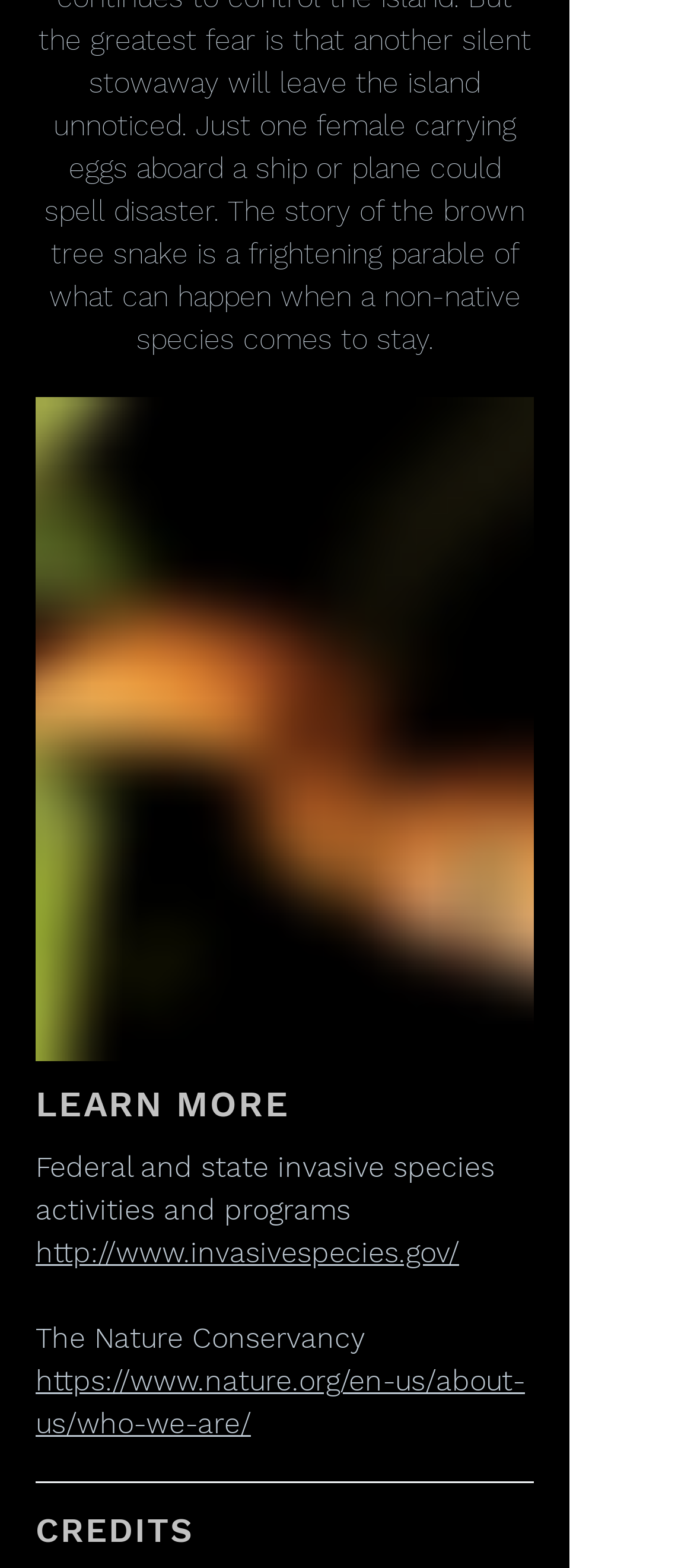What section is denoted by the 'CREDITS' heading?
Using the image, elaborate on the answer with as much detail as possible.

The 'CREDITS' heading is likely a section that provides credits or acknowledgments for the content or resources on the webpage, which is a common practice in web design.